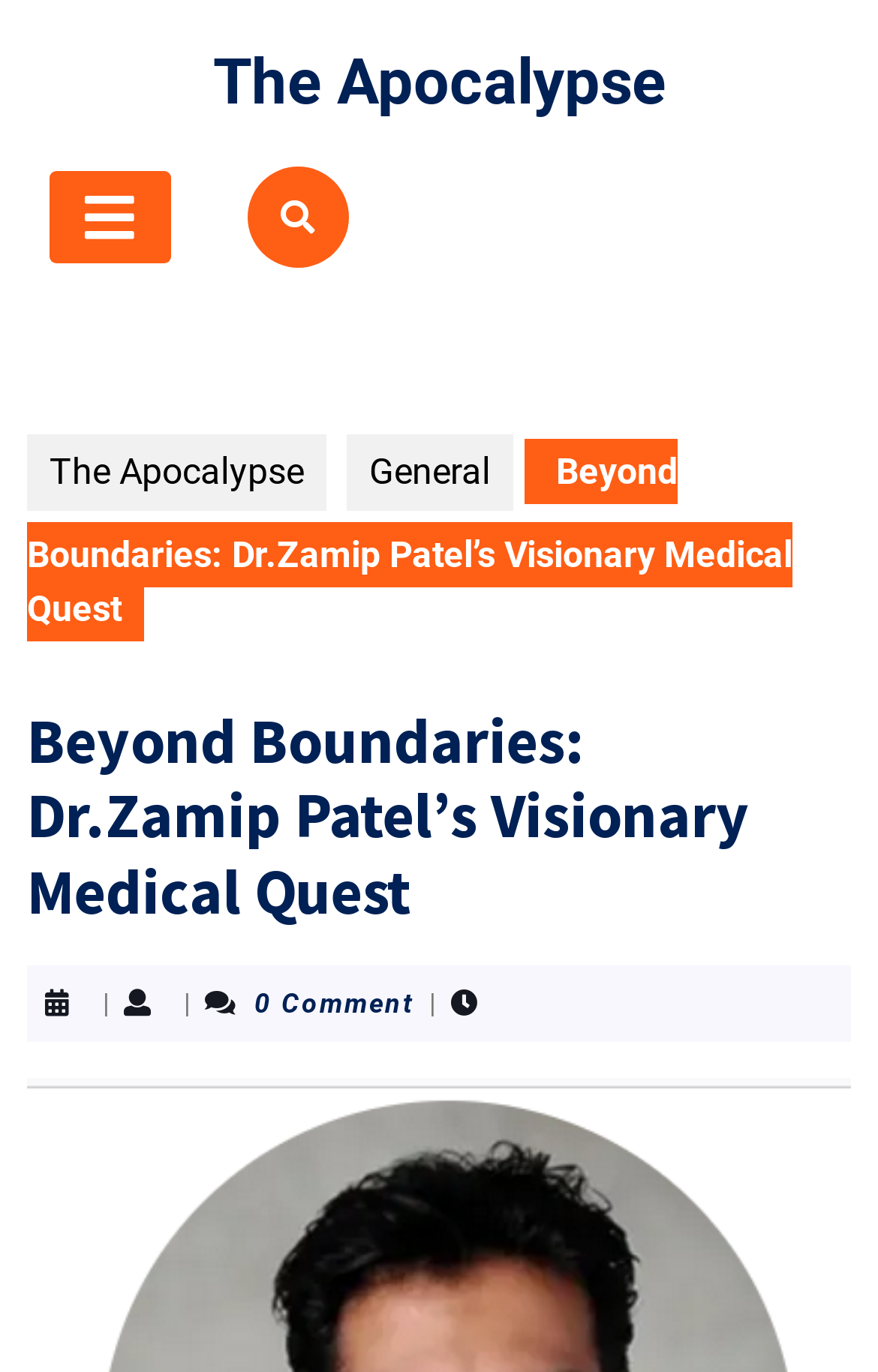Determine the bounding box of the UI component based on this description: "Open Button". The bounding box coordinates should be four float values between 0 and 1, i.e., [left, top, right, bottom].

[0.056, 0.125, 0.194, 0.192]